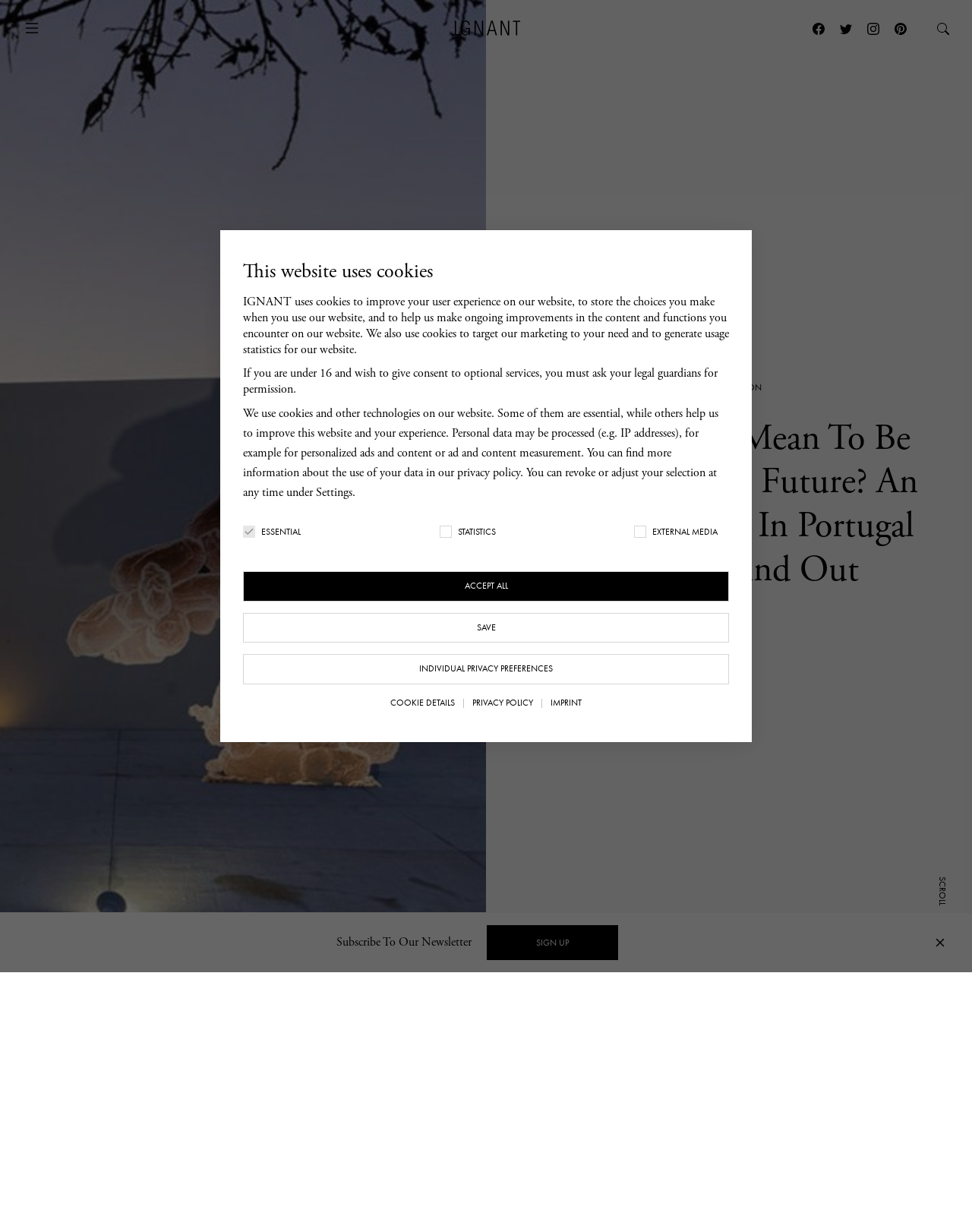Calculate the bounding box coordinates of the UI element given the description: "this article".

None